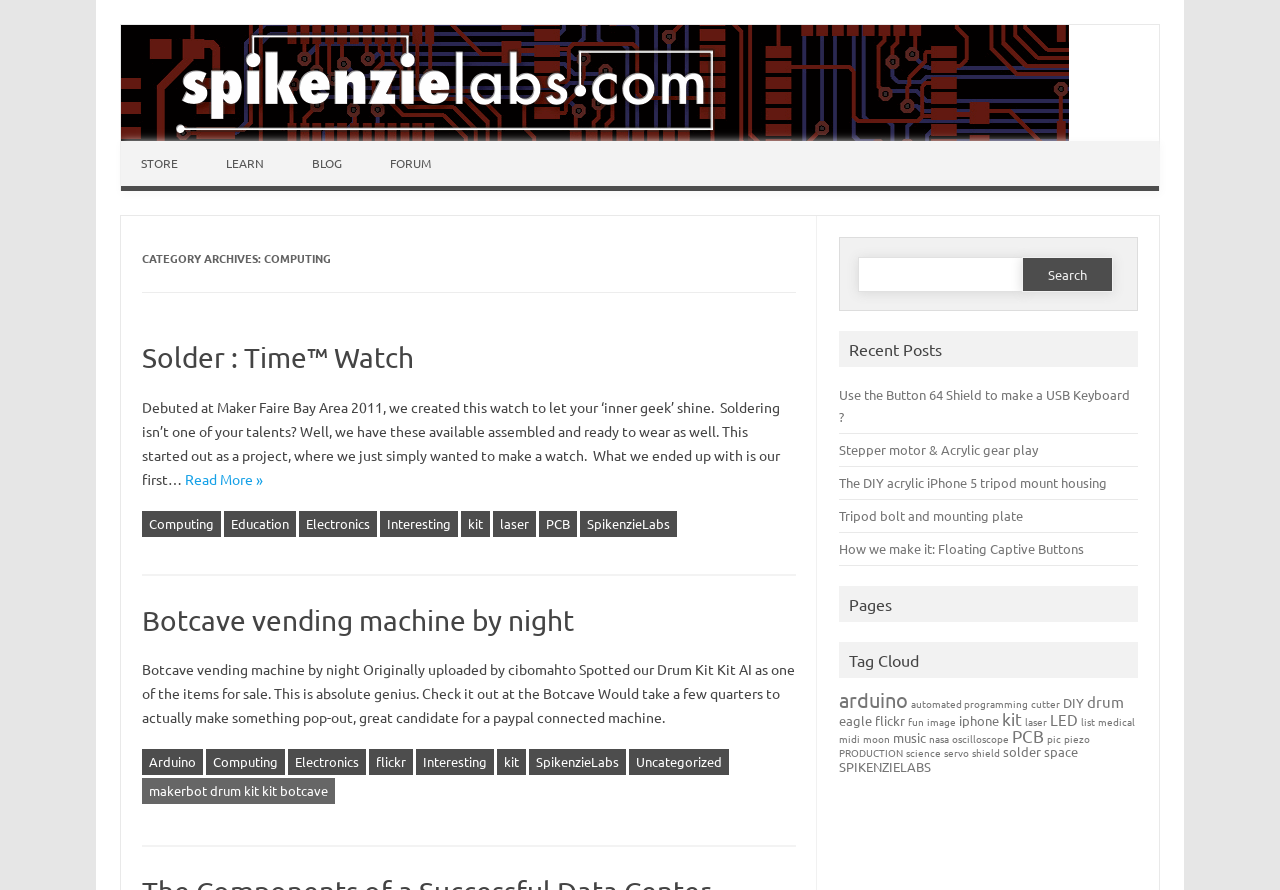What is the purpose of the 'Search for:' textbox?
Please ensure your answer is as detailed and informative as possible.

The 'Search for:' textbox is used to search for specific content within the blog. This can be inferred from the label 'Search for:' and the presence of a search button next to it.